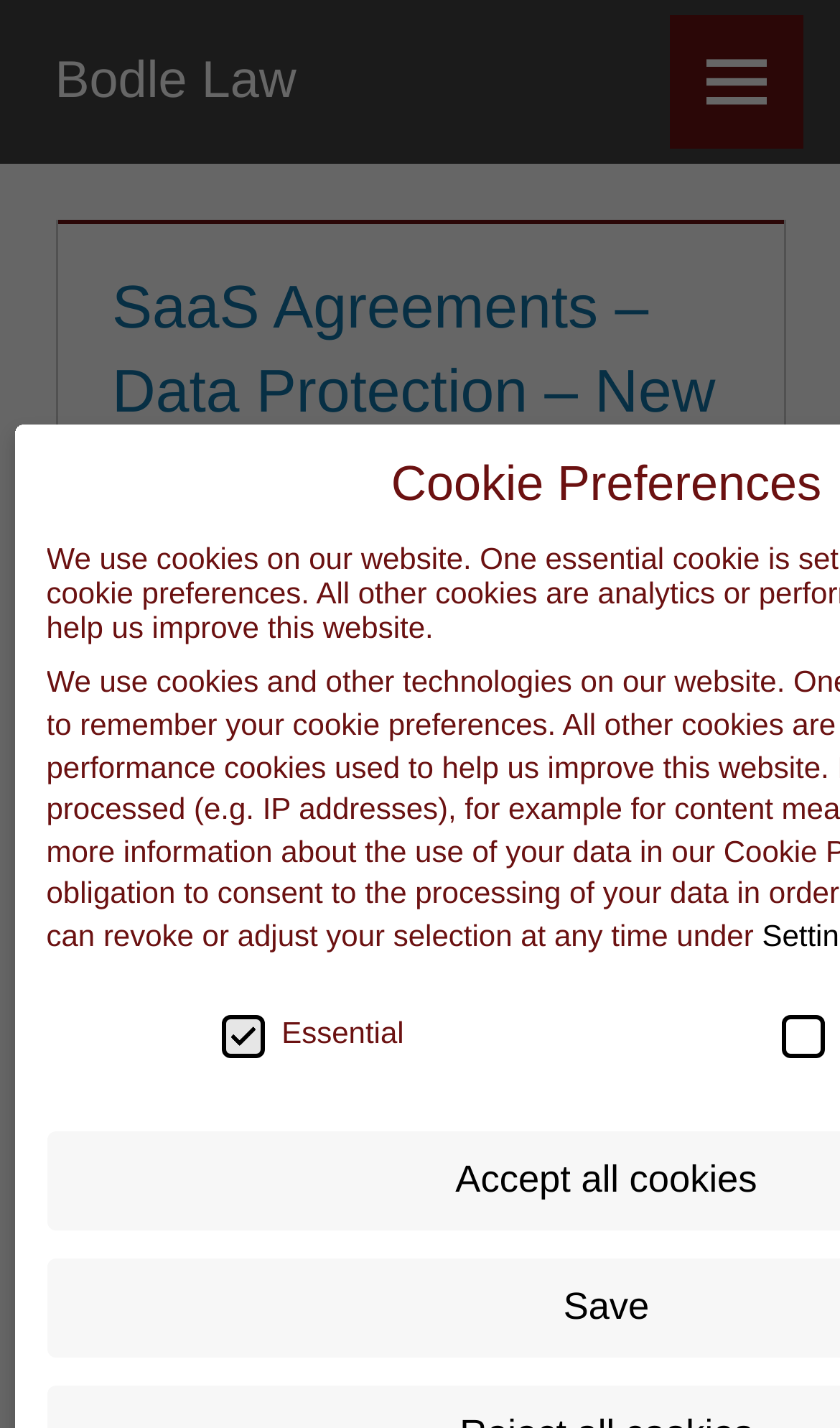Based on what you see in the screenshot, provide a thorough answer to this question: What is the date of the EU Commission's announcement?

The date of the EU Commission's announcement can be found by looking at the header section of the webpage, where the date '09/06/2021' is mentioned as a link, which is likely to be the publication date of the article, and the article mentions that the announcement was made on the 4th of June 2021.